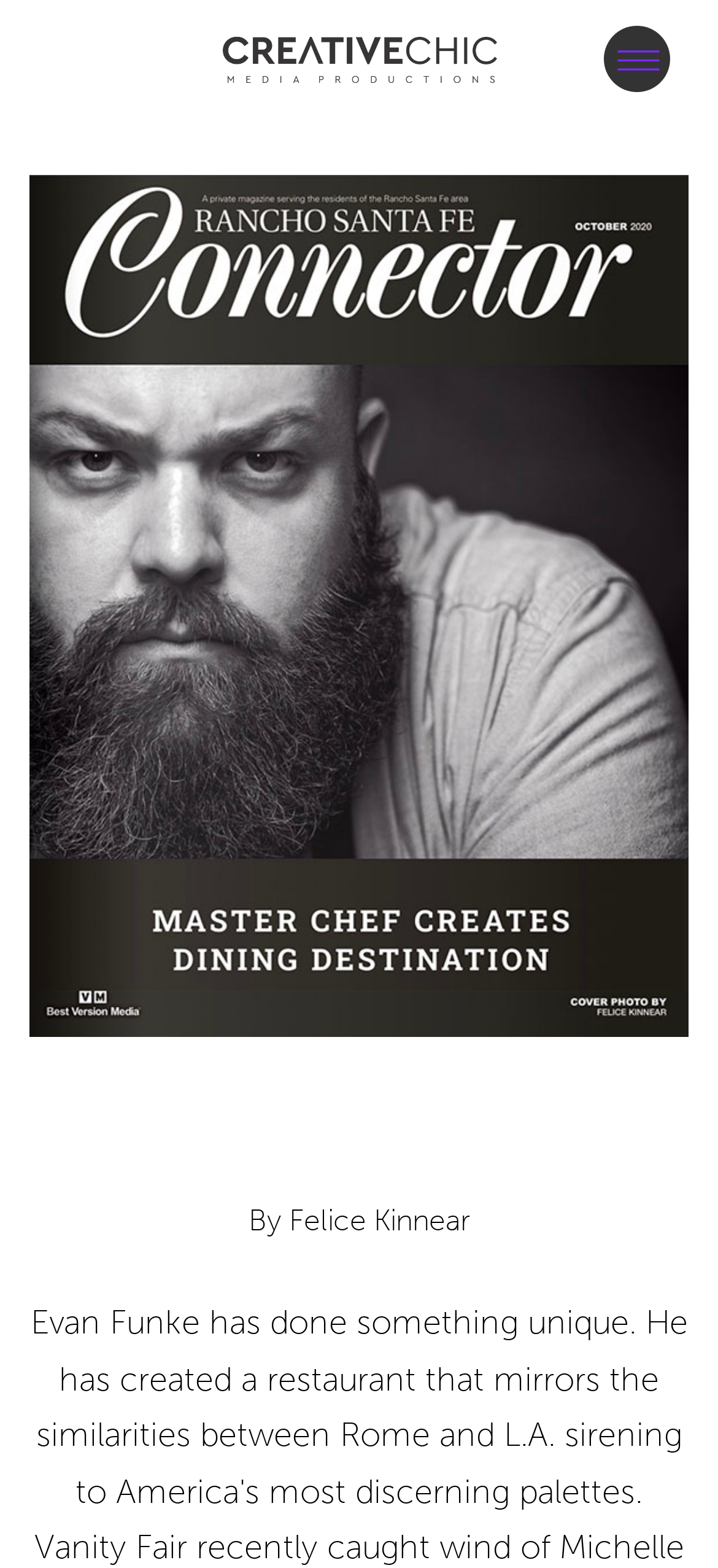Is there a menu on the webpage?
Please use the image to provide an in-depth answer to the question.

I found the answer by looking at the top-right corner of the webpage, where there is a link element with the text 'Menu'. This suggests that there is a menu on the webpage, although I'm not sure what it contains.